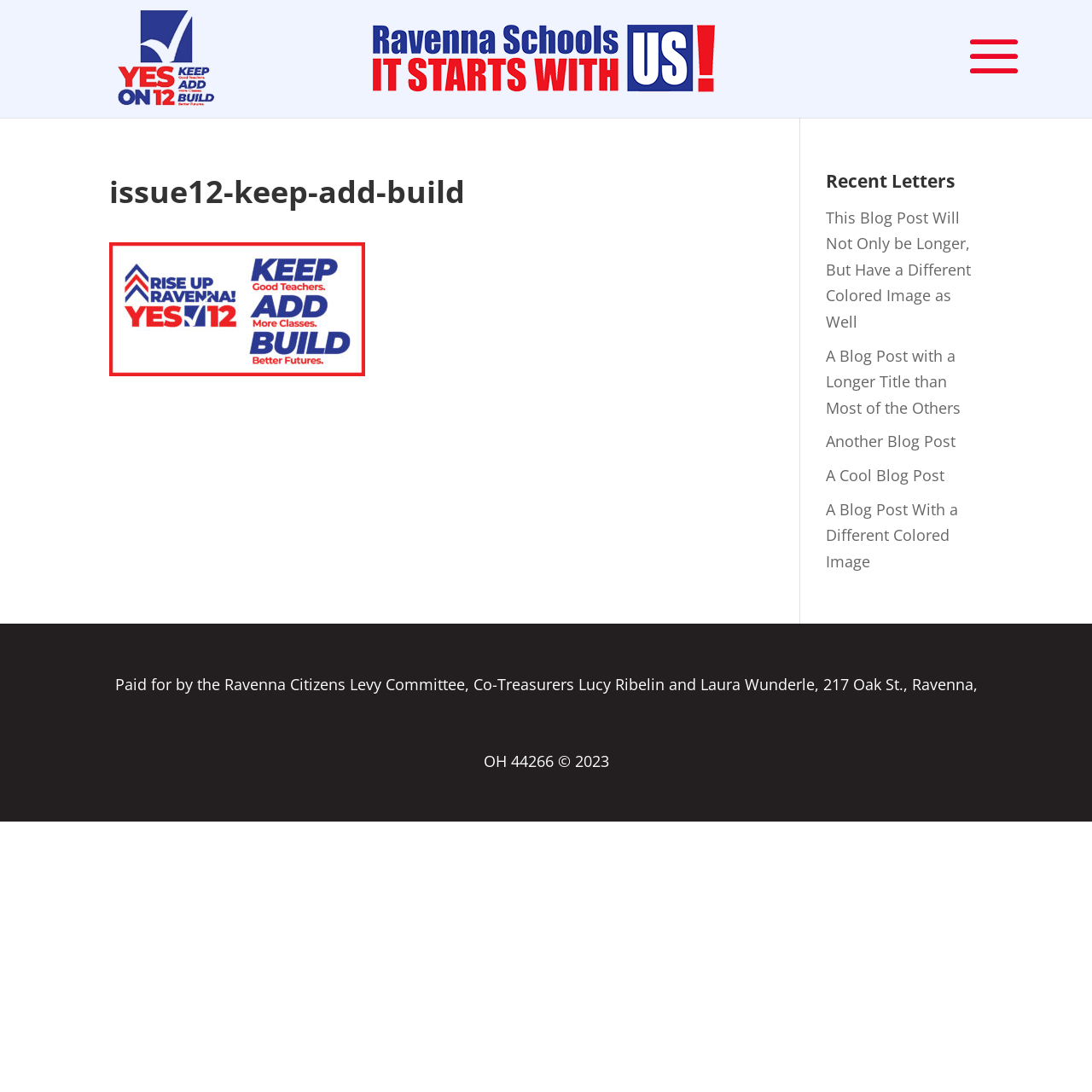Identify and provide the bounding box coordinates of the UI element described: "Another Blog Post". The coordinates should be formatted as [left, top, right, bottom], with each number being a float between 0 and 1.

[0.756, 0.395, 0.875, 0.414]